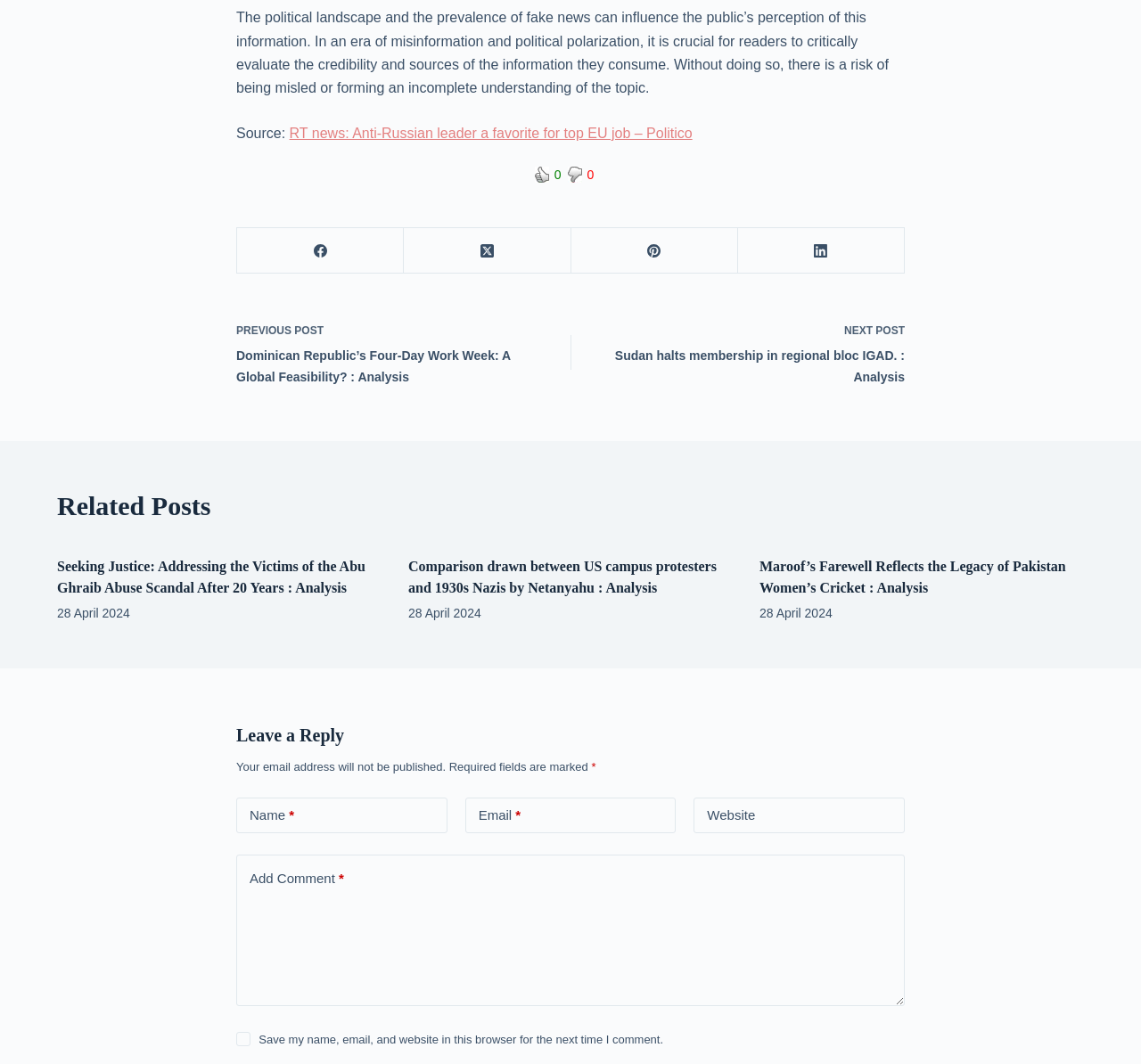Can you give a comprehensive explanation to the question given the content of the image?
What is the purpose of the 'Leave a Reply' section?

The 'Leave a Reply' section is a form that allows users to comment on the article. It includes fields for name, email, website, and comment, as well as a checkbox to save the user's information for future comments.